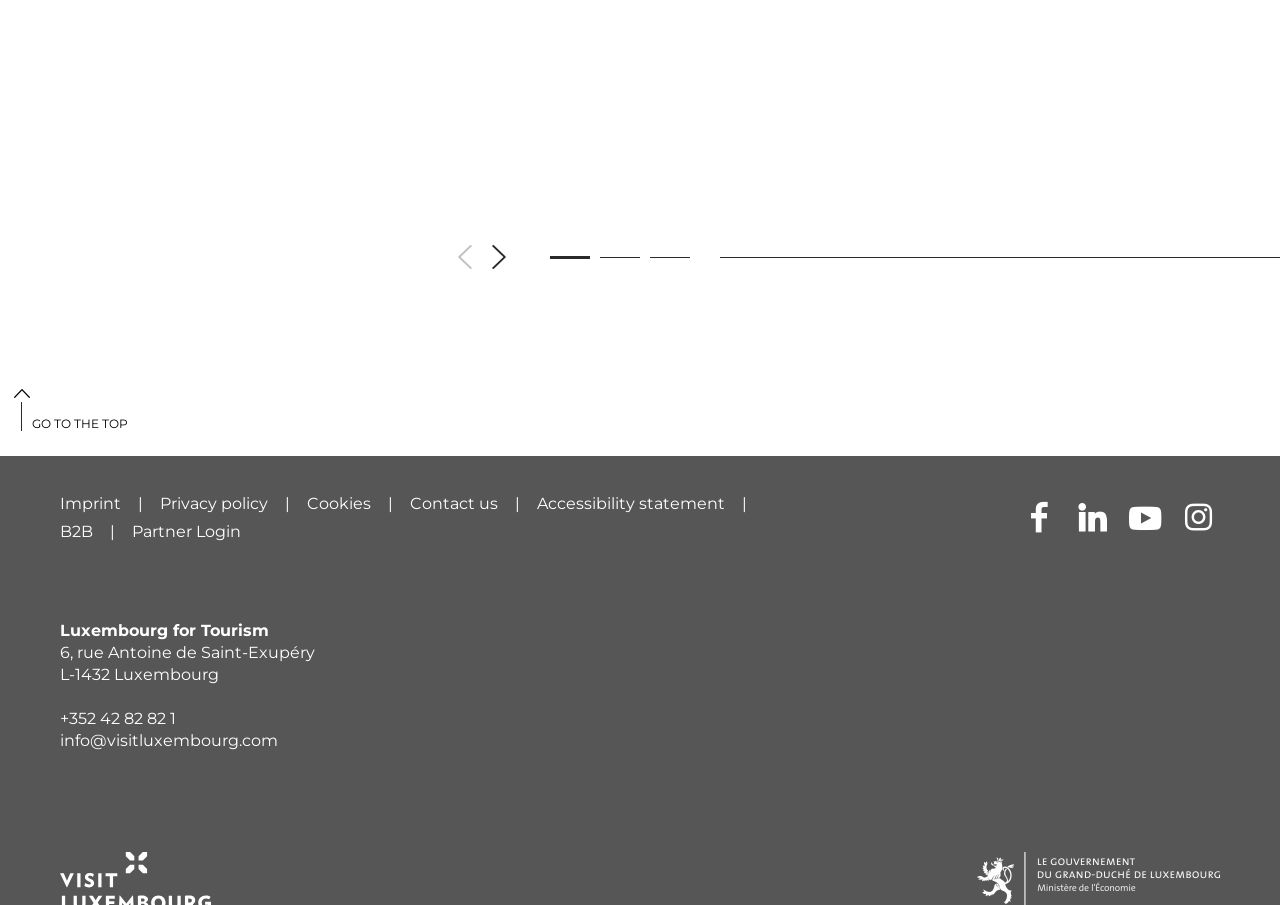Answer the following query with a single word or phrase:
How can you contact the organization by phone?

+352 42 82 82 1